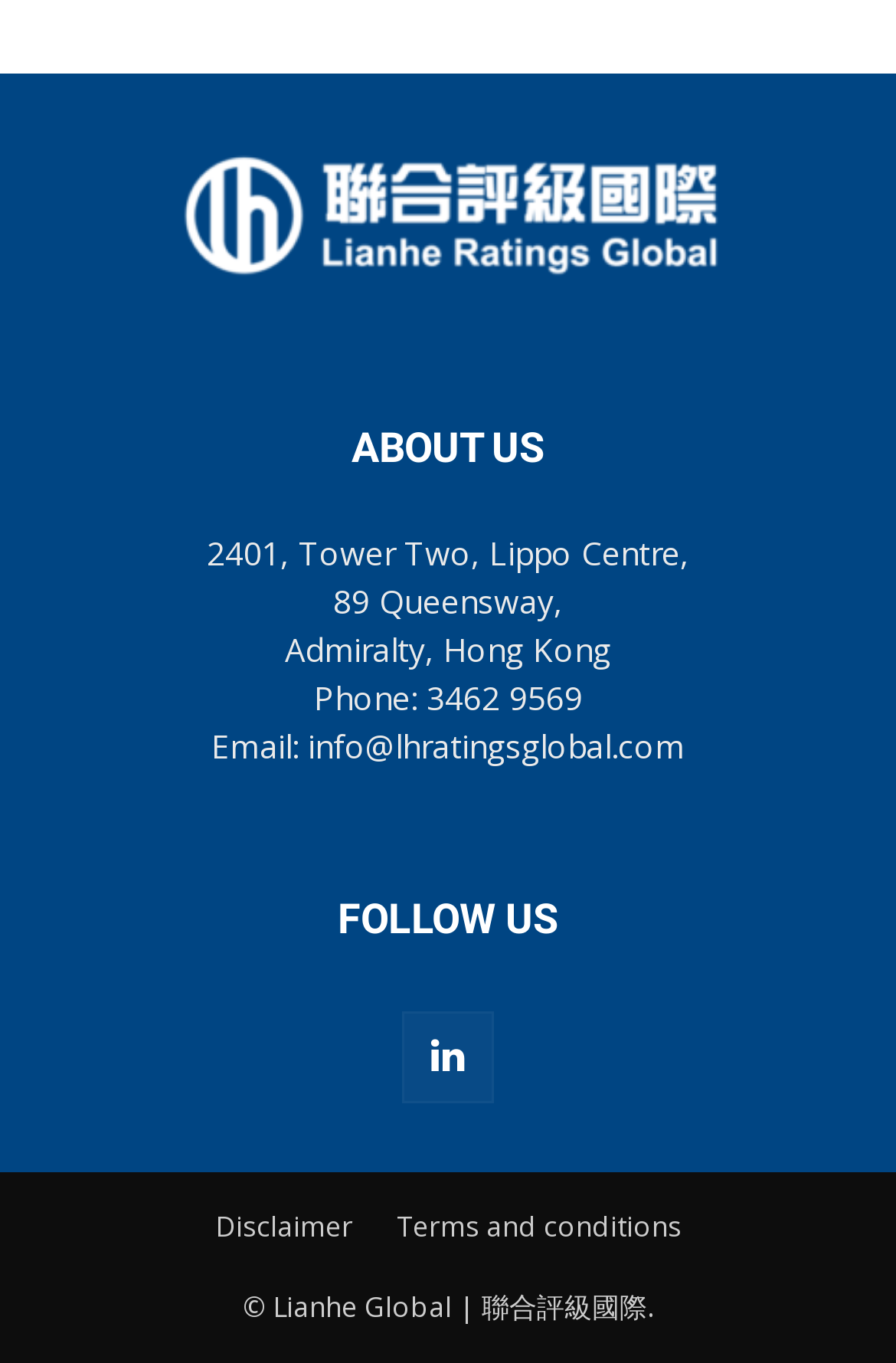What is the company's location?
Answer the question with a single word or phrase derived from the image.

Admiralty, Hong Kong